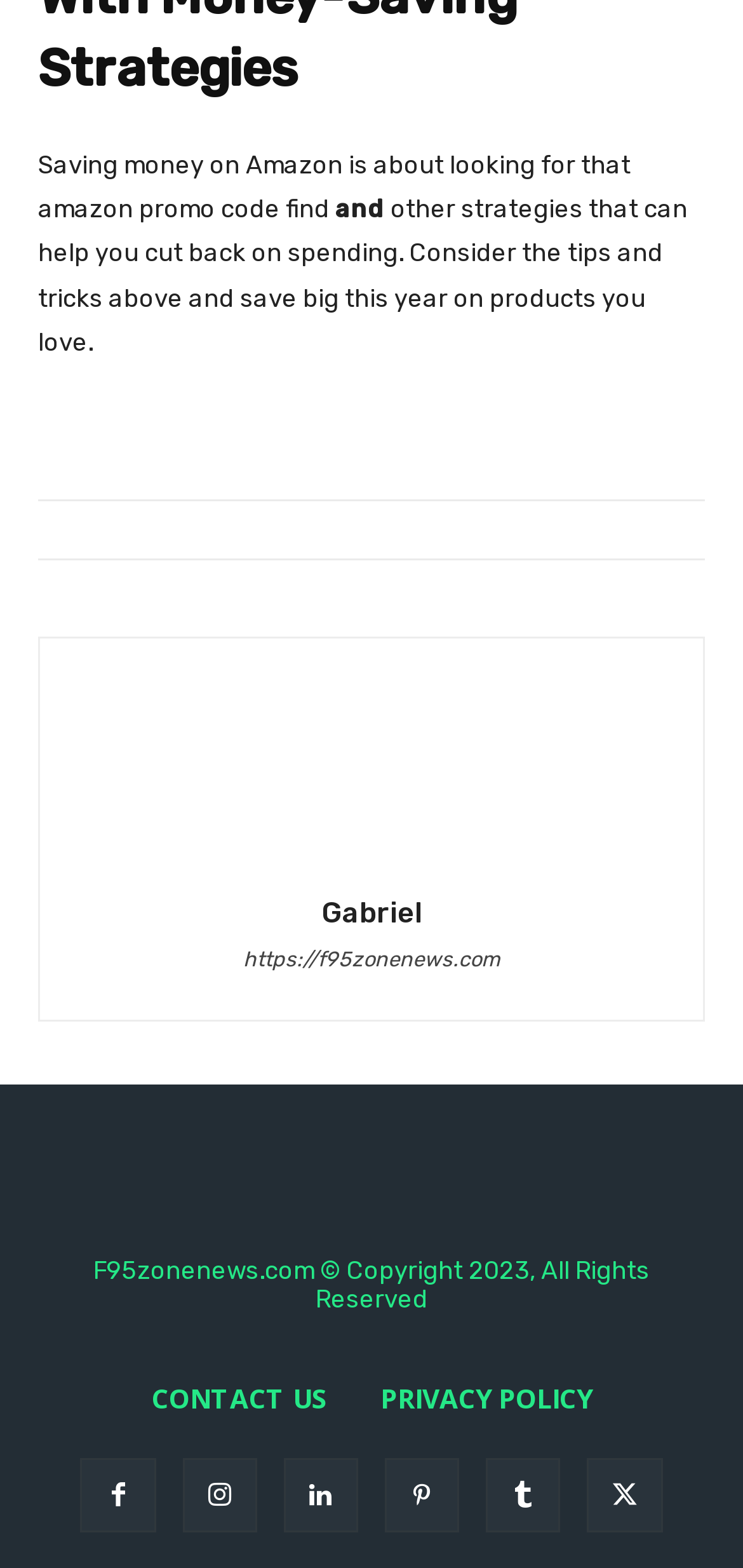Who is the author of the article?
Please give a detailed and elaborate answer to the question.

The author of the article is Gabriel, as indicated by the link with the text 'Gabriel' and an associated image.